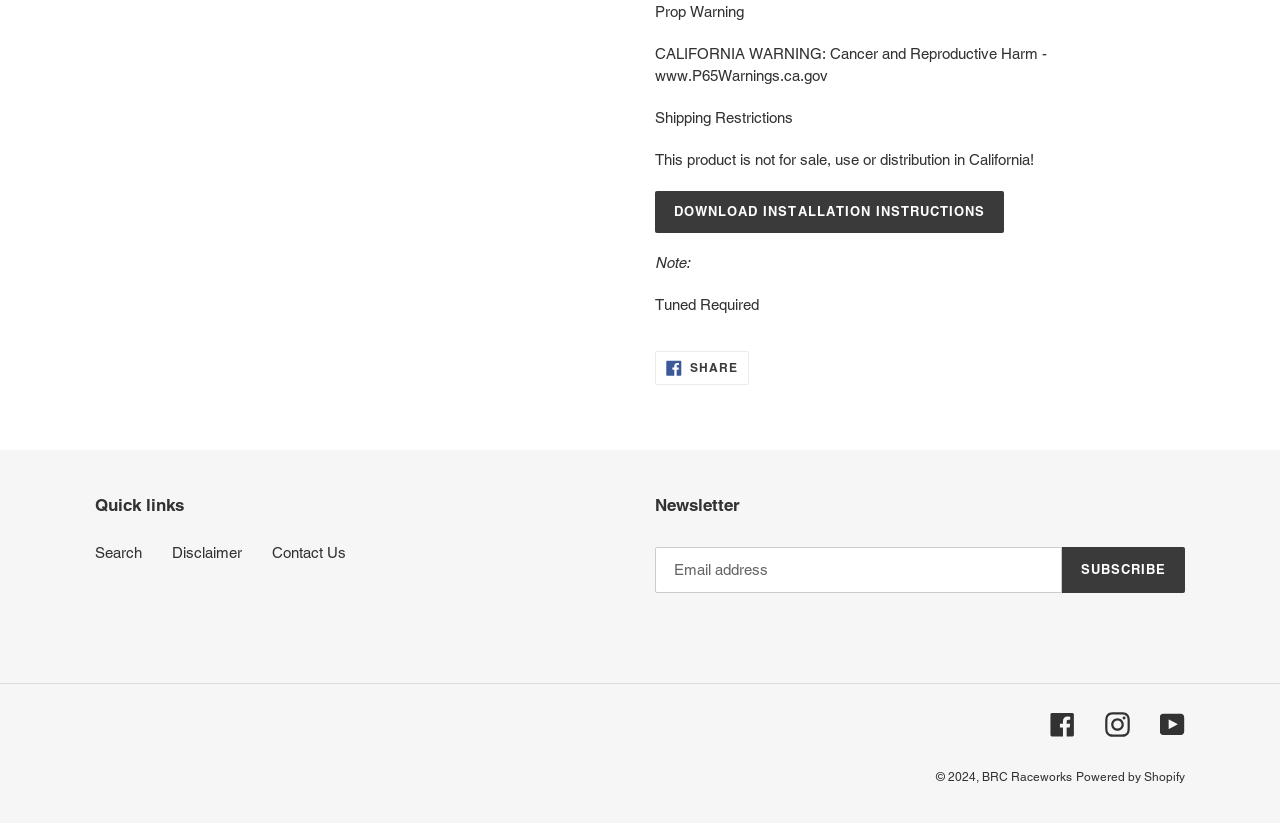Please identify the bounding box coordinates of the element's region that should be clicked to execute the following instruction: "Subscribe to the newsletter". The bounding box coordinates must be four float numbers between 0 and 1, i.e., [left, top, right, bottom].

[0.829, 0.665, 0.926, 0.721]